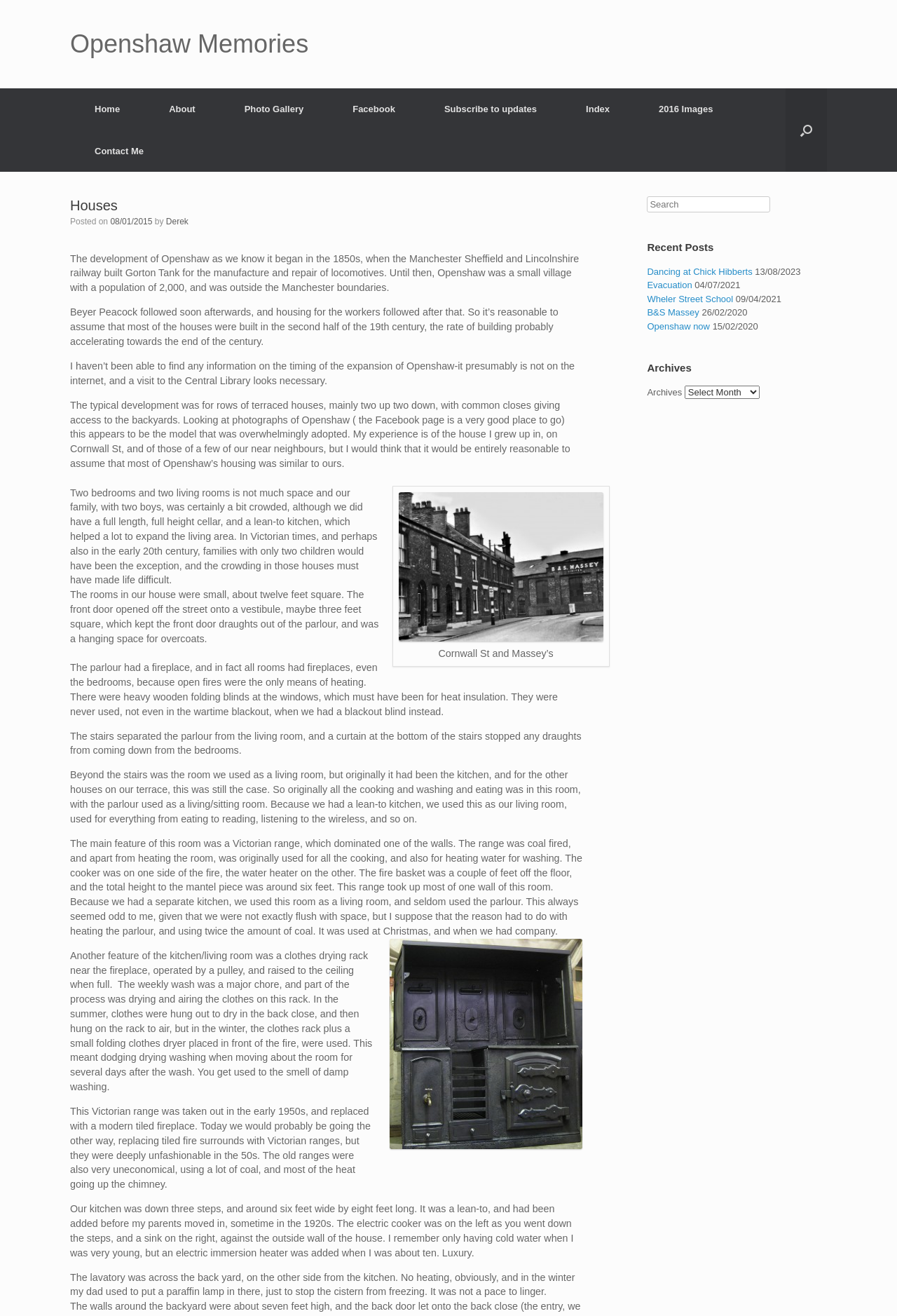Please study the image and answer the question comprehensively:
What was the typical design of the houses in Openshaw?

The text suggests that the typical development in Openshaw was for rows of terraced houses, mainly two up two down, with common closes giving access to the backyards.